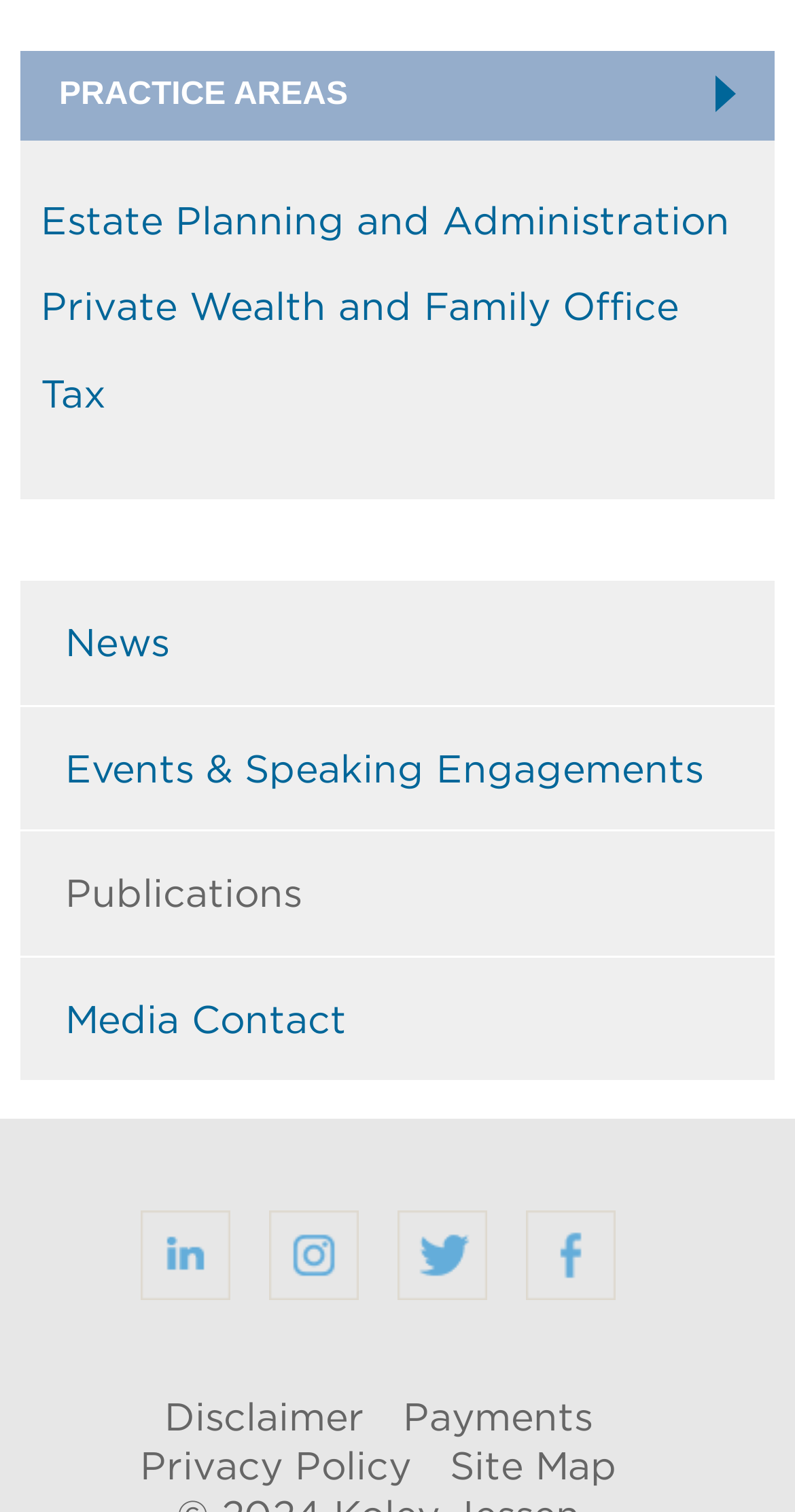How many social media links are there?
Answer the question with a detailed and thorough explanation.

I looked at the section with the social media links and counted the number of links, which are LinkedIn, Instagram, Twitter, and Facebook, for a total of 4.